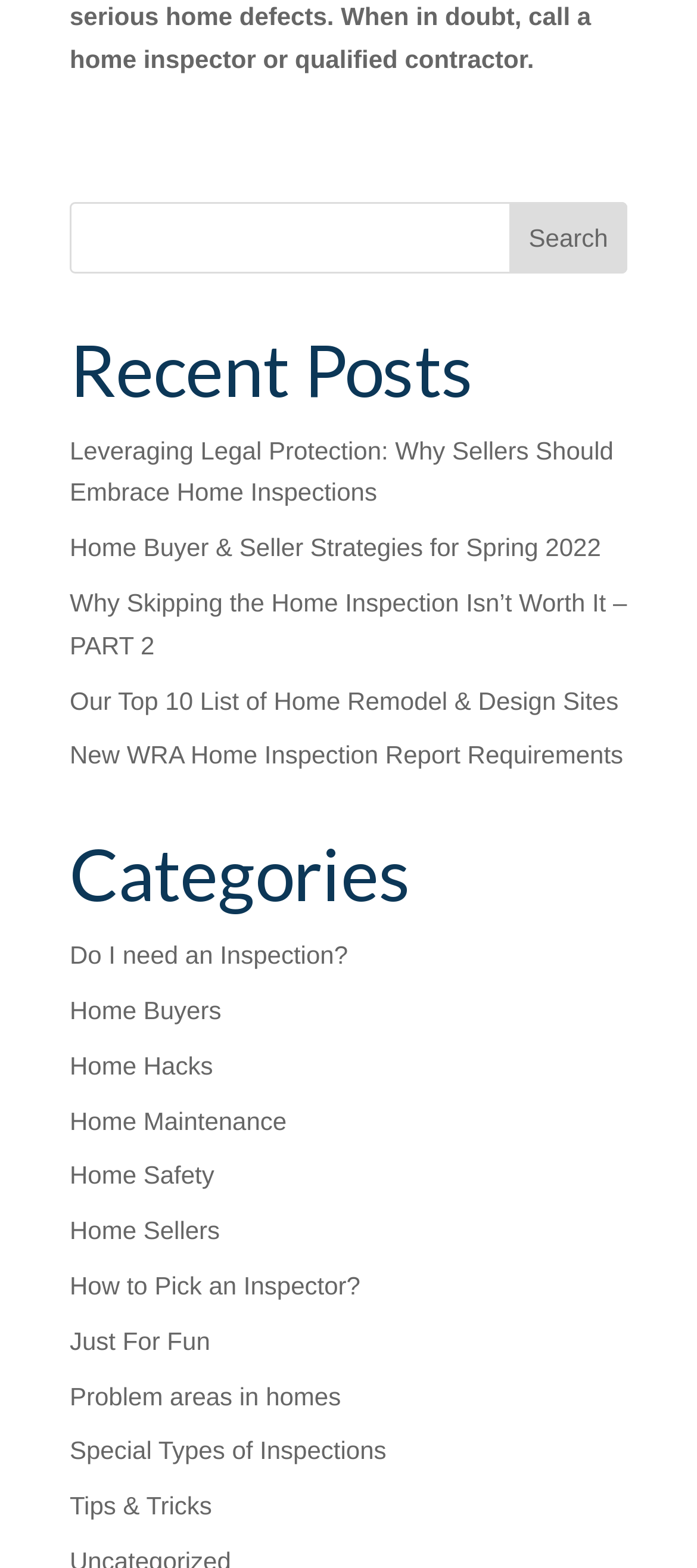What is the purpose of the search bar? Based on the screenshot, please respond with a single word or phrase.

To search posts